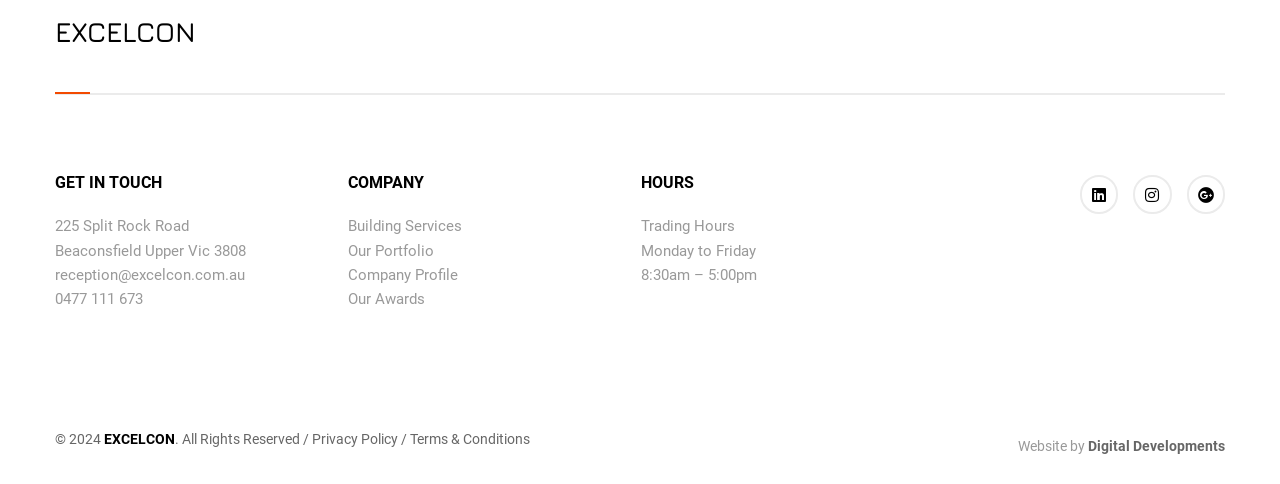What are the company's trading hours?
Please provide a single word or phrase as the answer based on the screenshot.

8:30am – 5:00pm